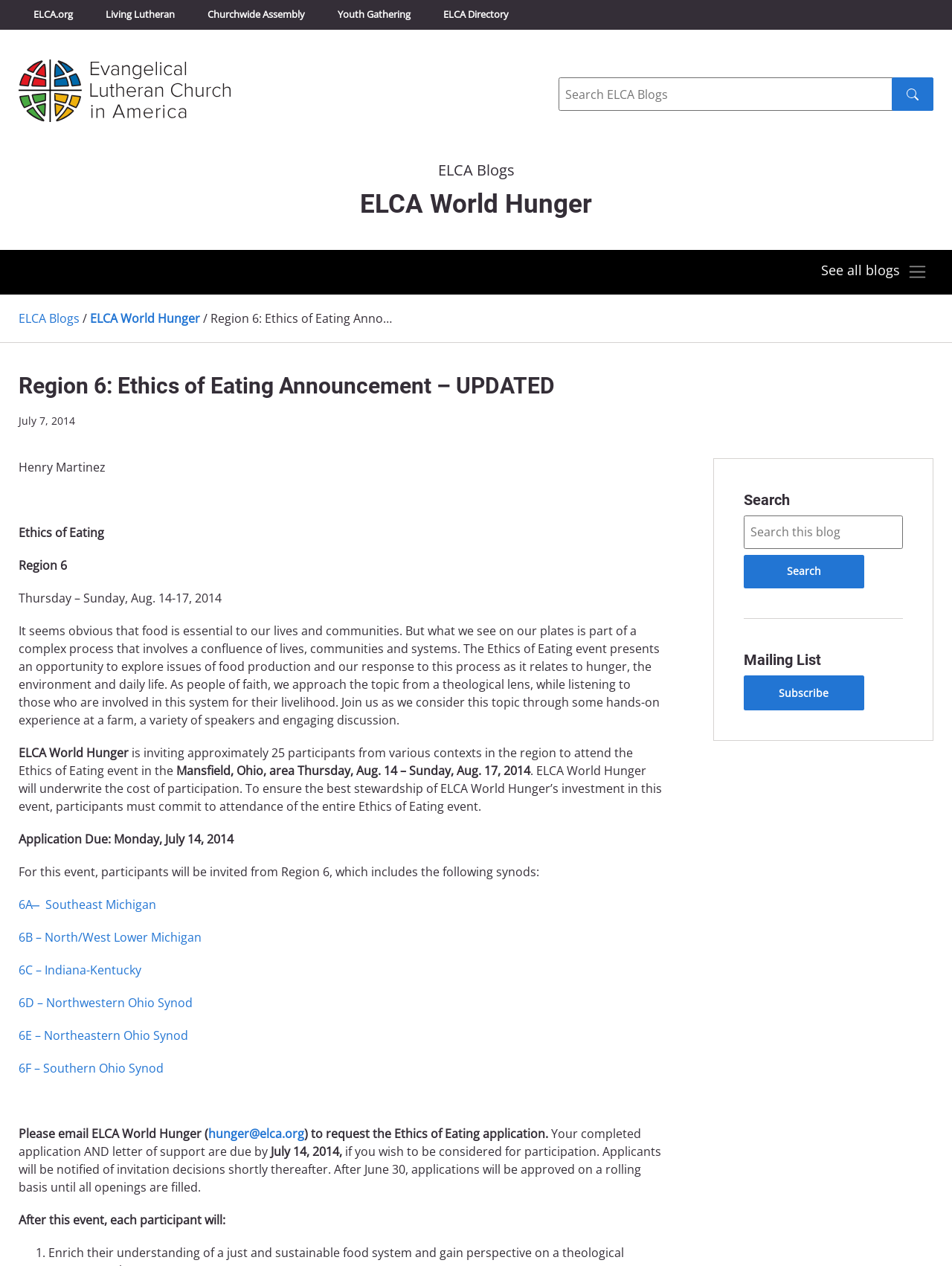Extract the bounding box coordinates for the UI element described by the text: "ELCA Blogs". The coordinates should be in the form of [left, top, right, bottom] with values between 0 and 1.

[0.02, 0.245, 0.084, 0.258]